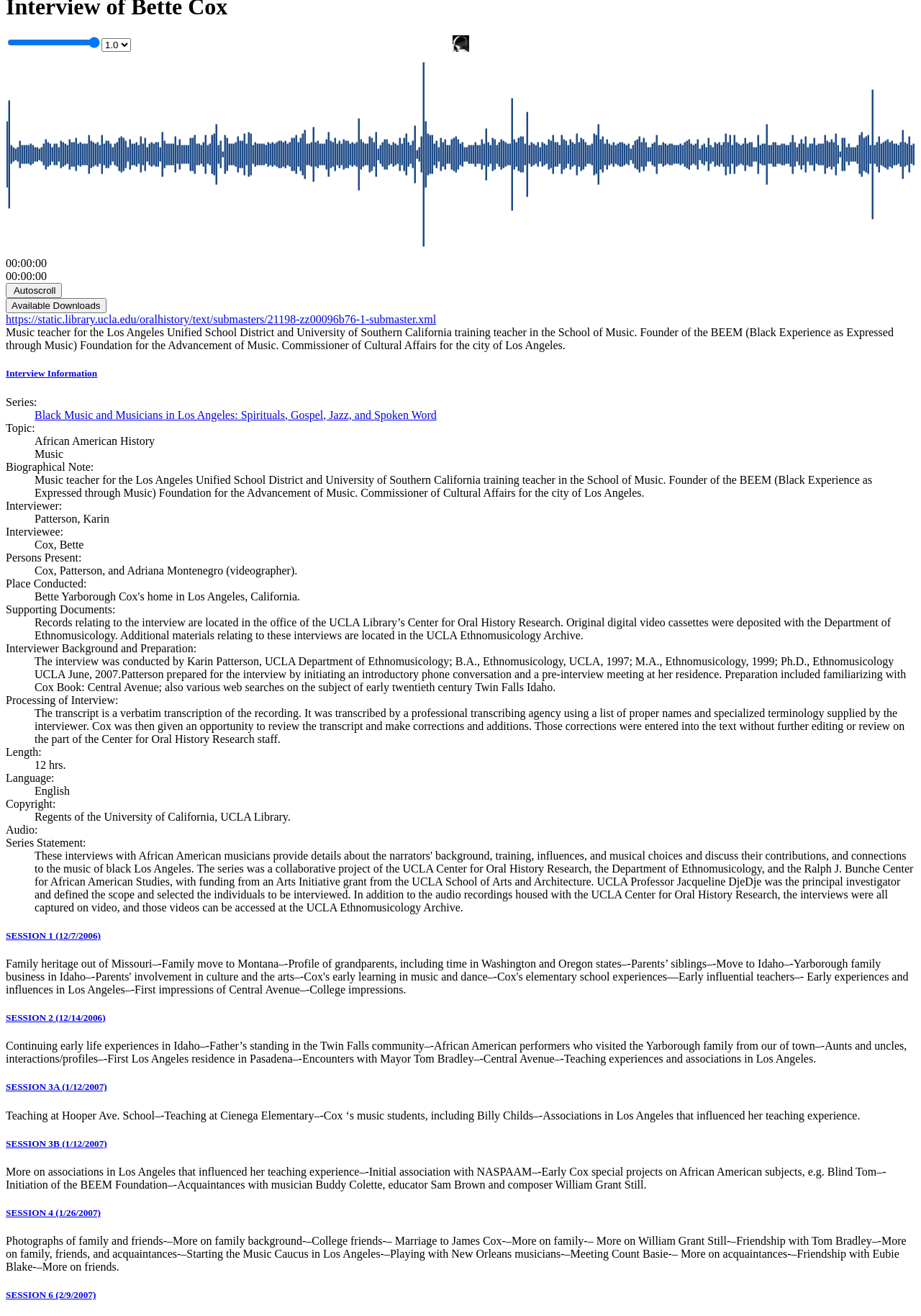From the screenshot, find the bounding box of the UI element matching this description: "vida cbd gummy bears reviews". Supply the bounding box coordinates in the form [left, top, right, bottom], each a float between 0 and 1.

None